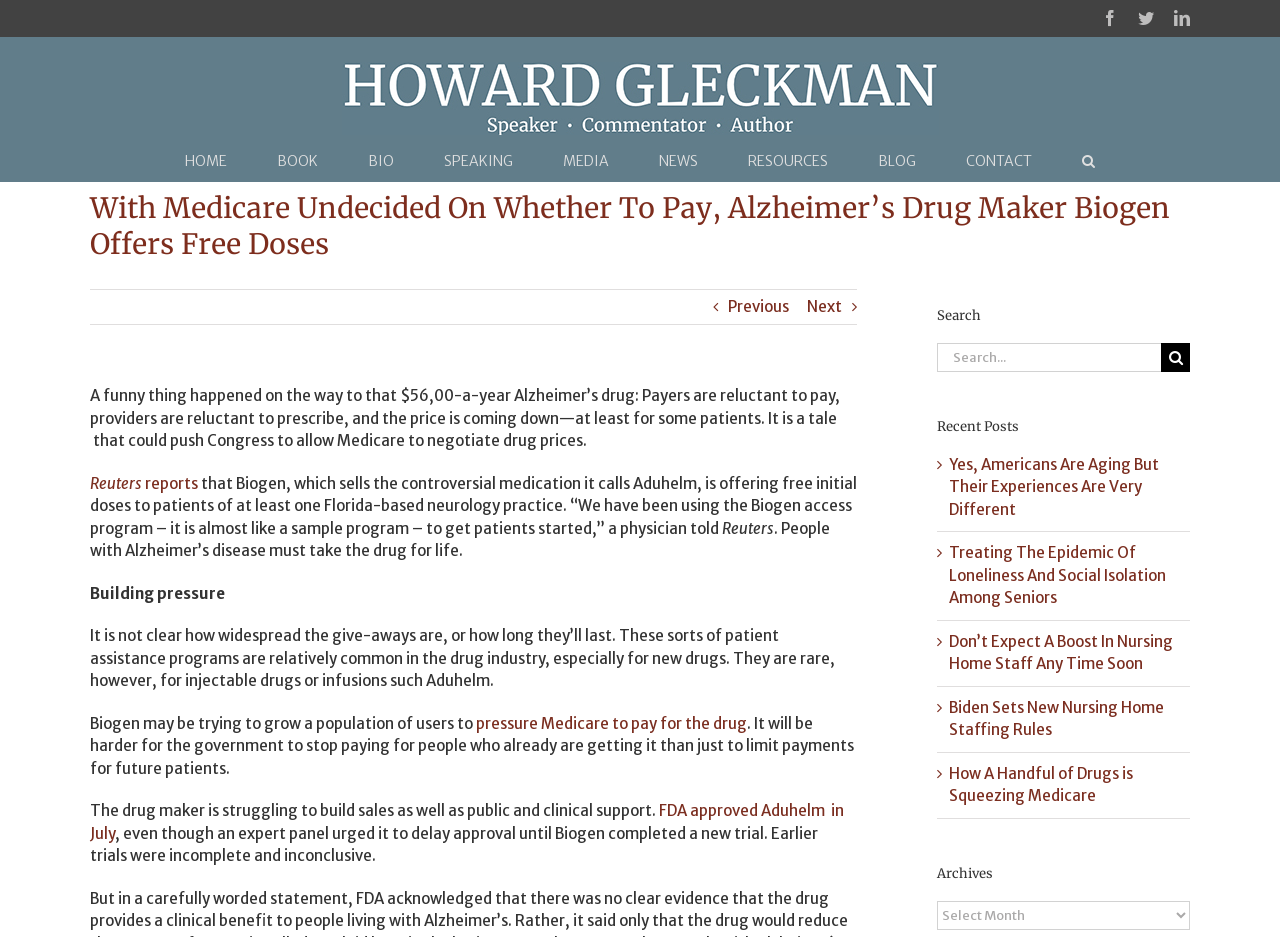Find and indicate the bounding box coordinates of the region you should select to follow the given instruction: "Search for a topic".

[0.732, 0.366, 0.907, 0.397]